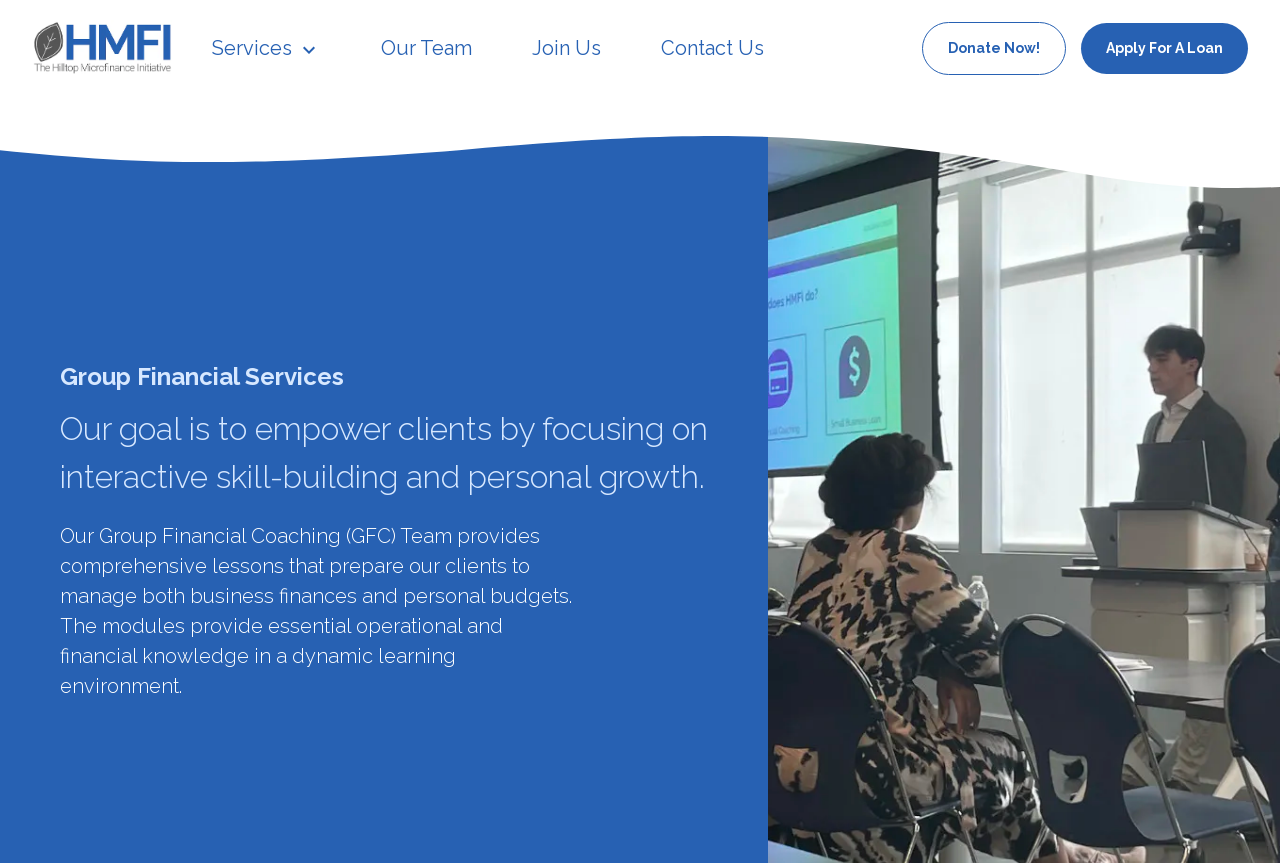Answer the question below with a single word or a brief phrase: 
What is the text on the top-left corner of the webpage?

Hilltop Microfinance Initiative